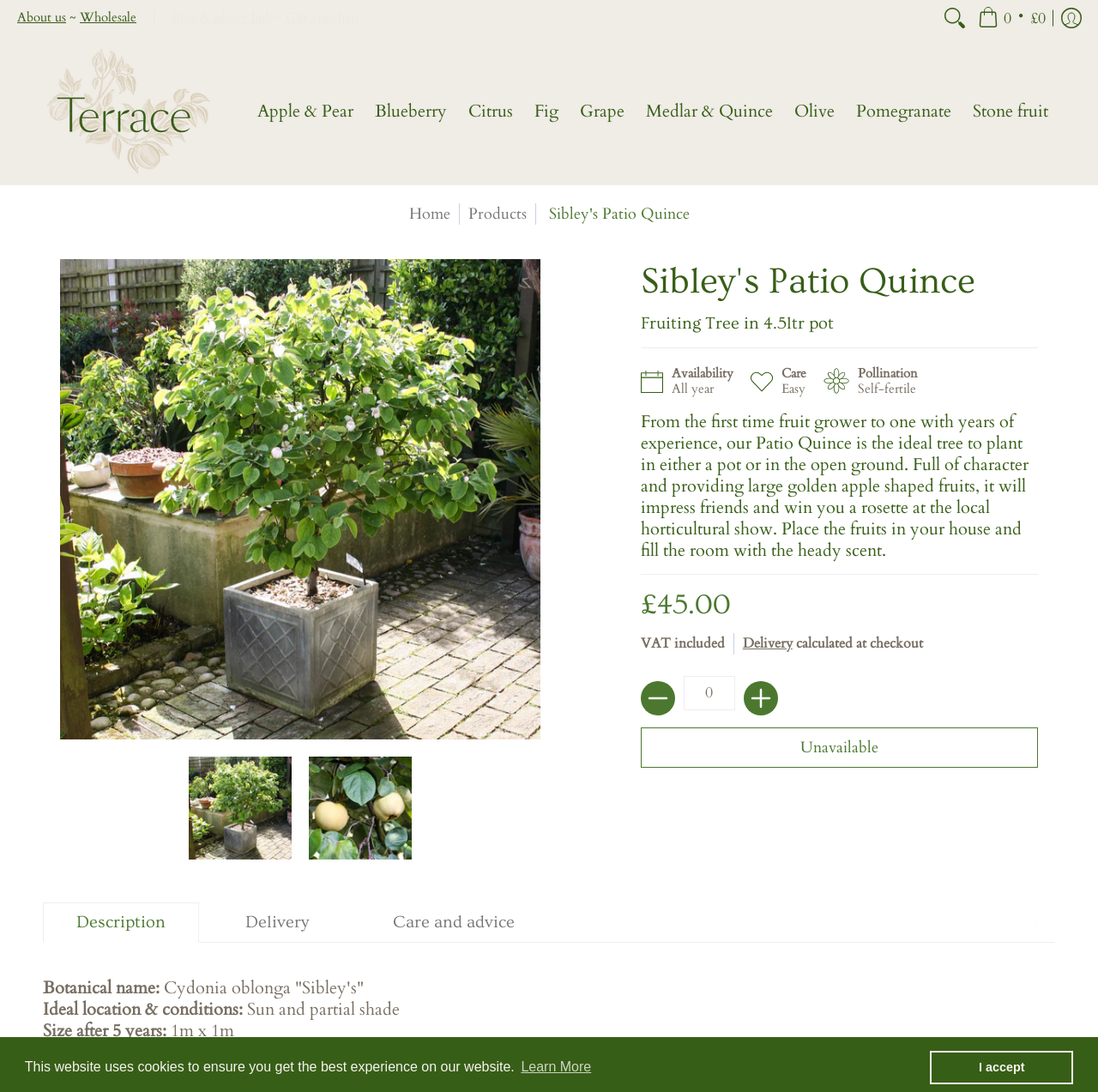What type of soil is suitable for this tree?
Please provide a single word or phrase as the answer based on the screenshot.

Not specified